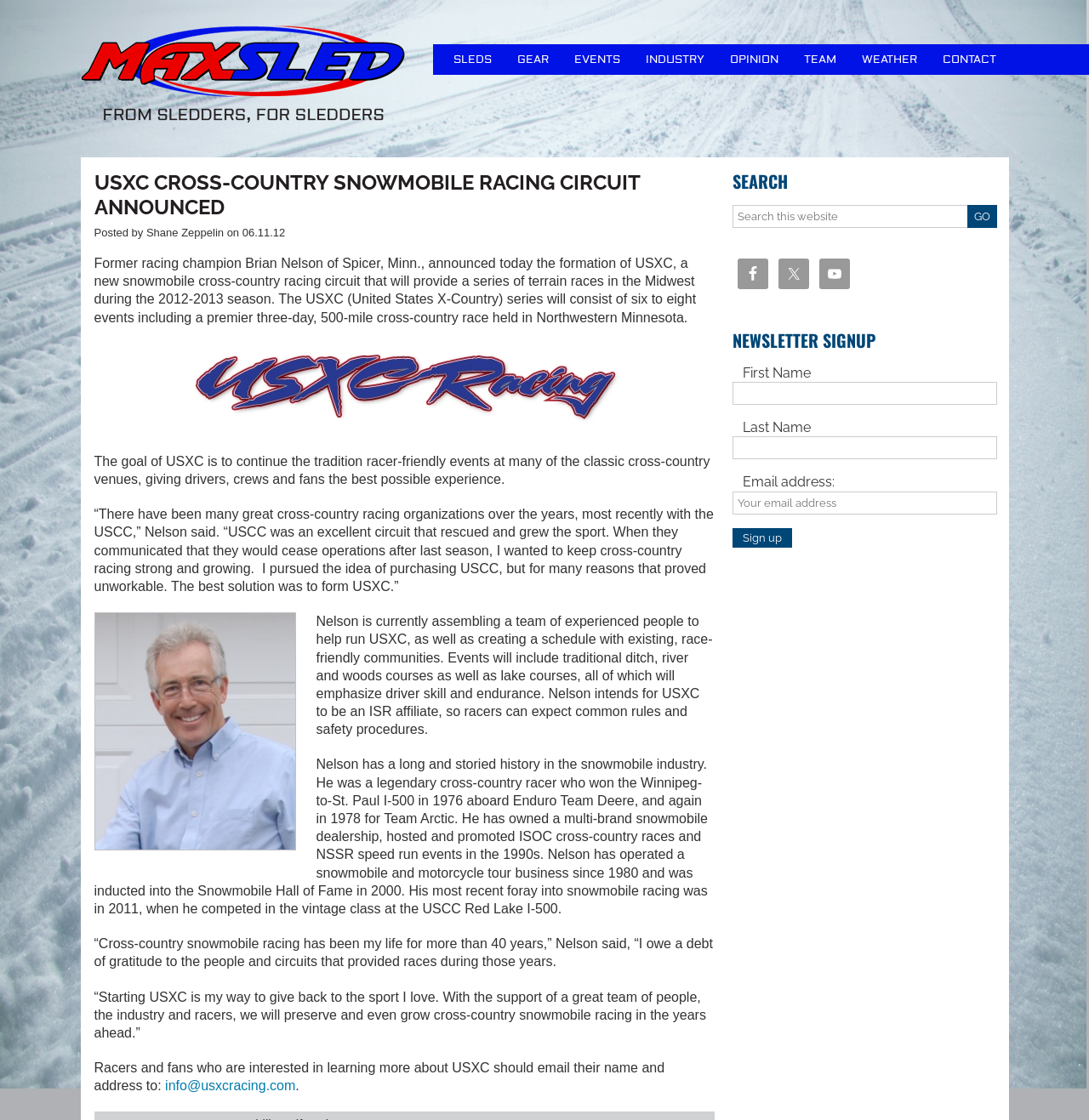Please indicate the bounding box coordinates for the clickable area to complete the following task: "Click on the 'SLEDS' link". The coordinates should be specified as four float numbers between 0 and 1, i.e., [left, top, right, bottom].

[0.404, 0.039, 0.463, 0.067]